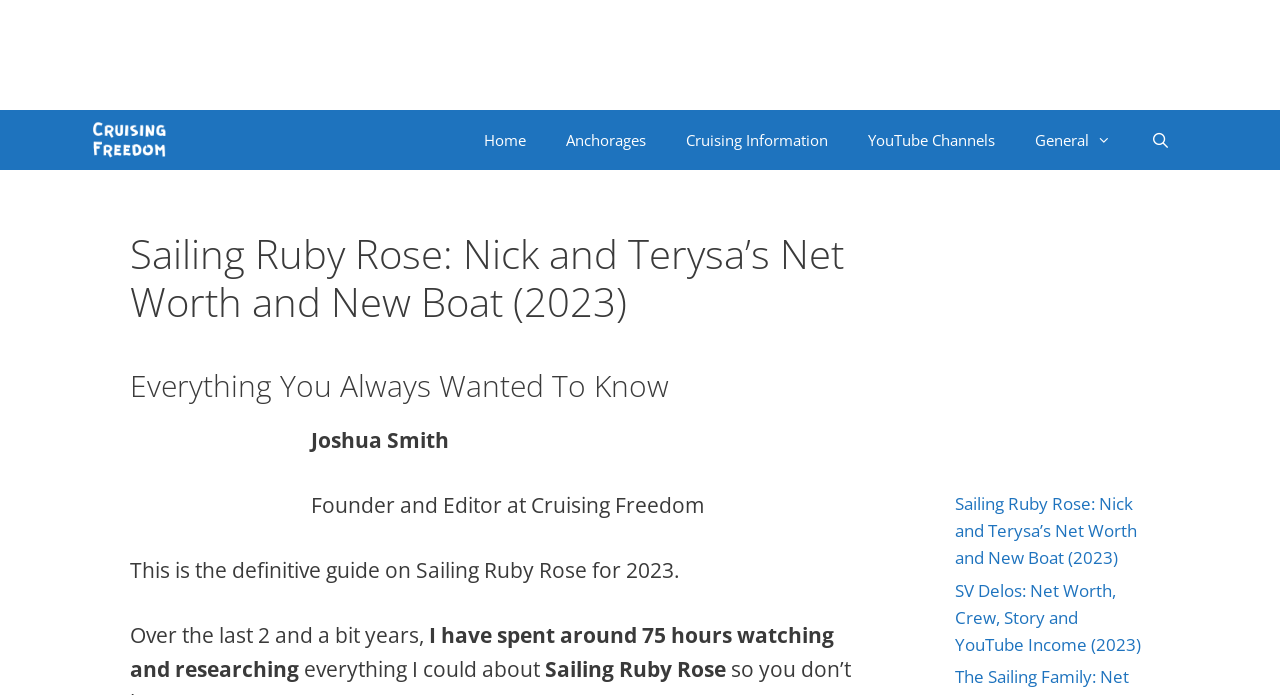Provide the bounding box coordinates in the format (top-left x, top-left y, bottom-right x, bottom-right y). All values are floating point numbers between 0 and 1. Determine the bounding box coordinate of the UI element described as: aria-label="Open Search Bar"

[0.883, 0.158, 0.93, 0.245]